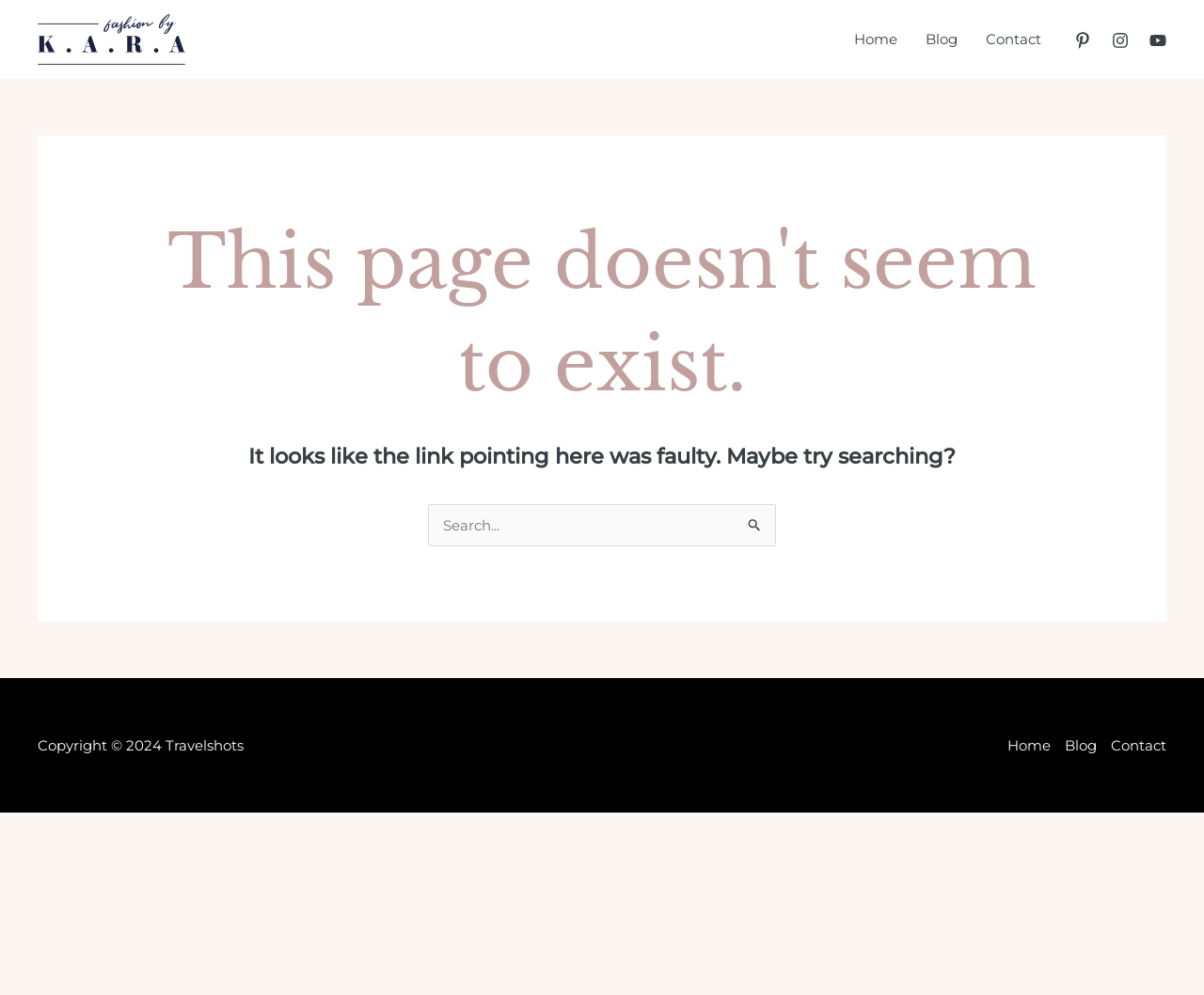Find the bounding box coordinates for the area you need to click to carry out the instruction: "contact us". The coordinates should be four float numbers between 0 and 1, indicated as [left, top, right, bottom].

[0.807, 0.006, 0.877, 0.073]